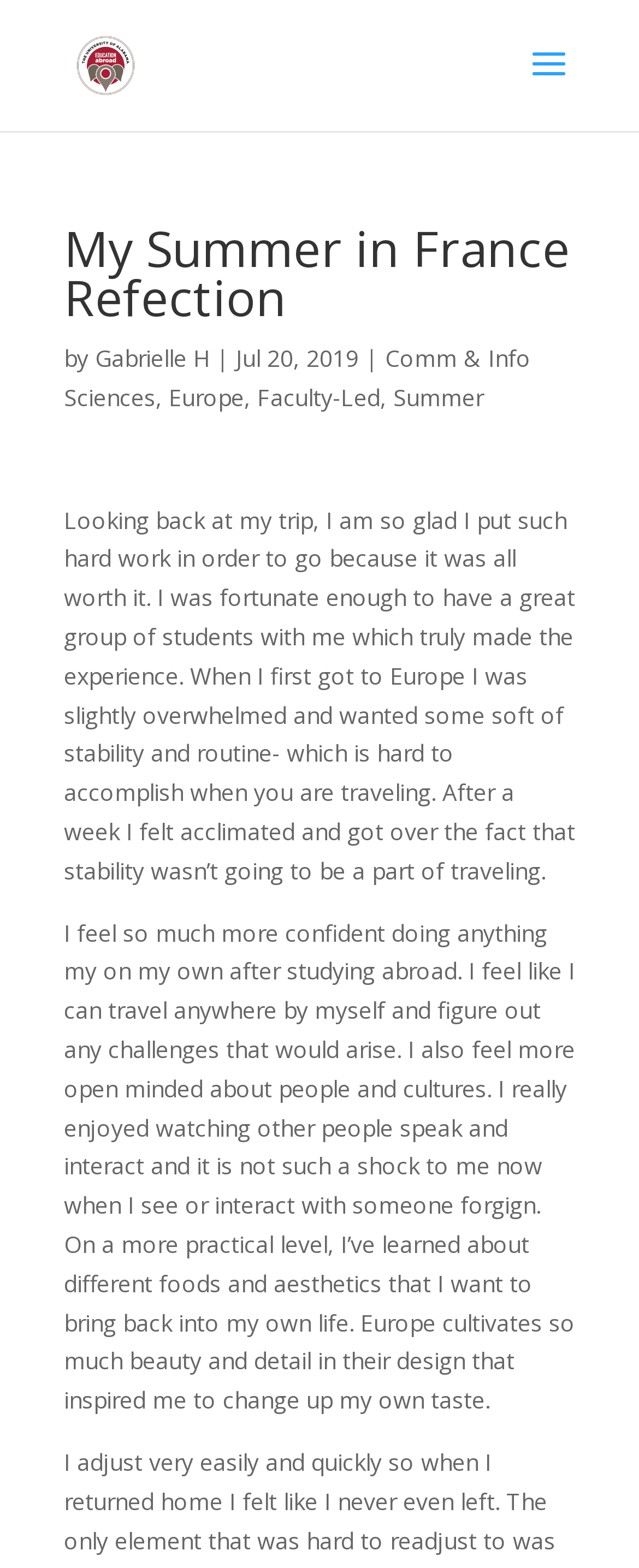Determine the webpage's heading and output its text content.

My Summer in France Refection